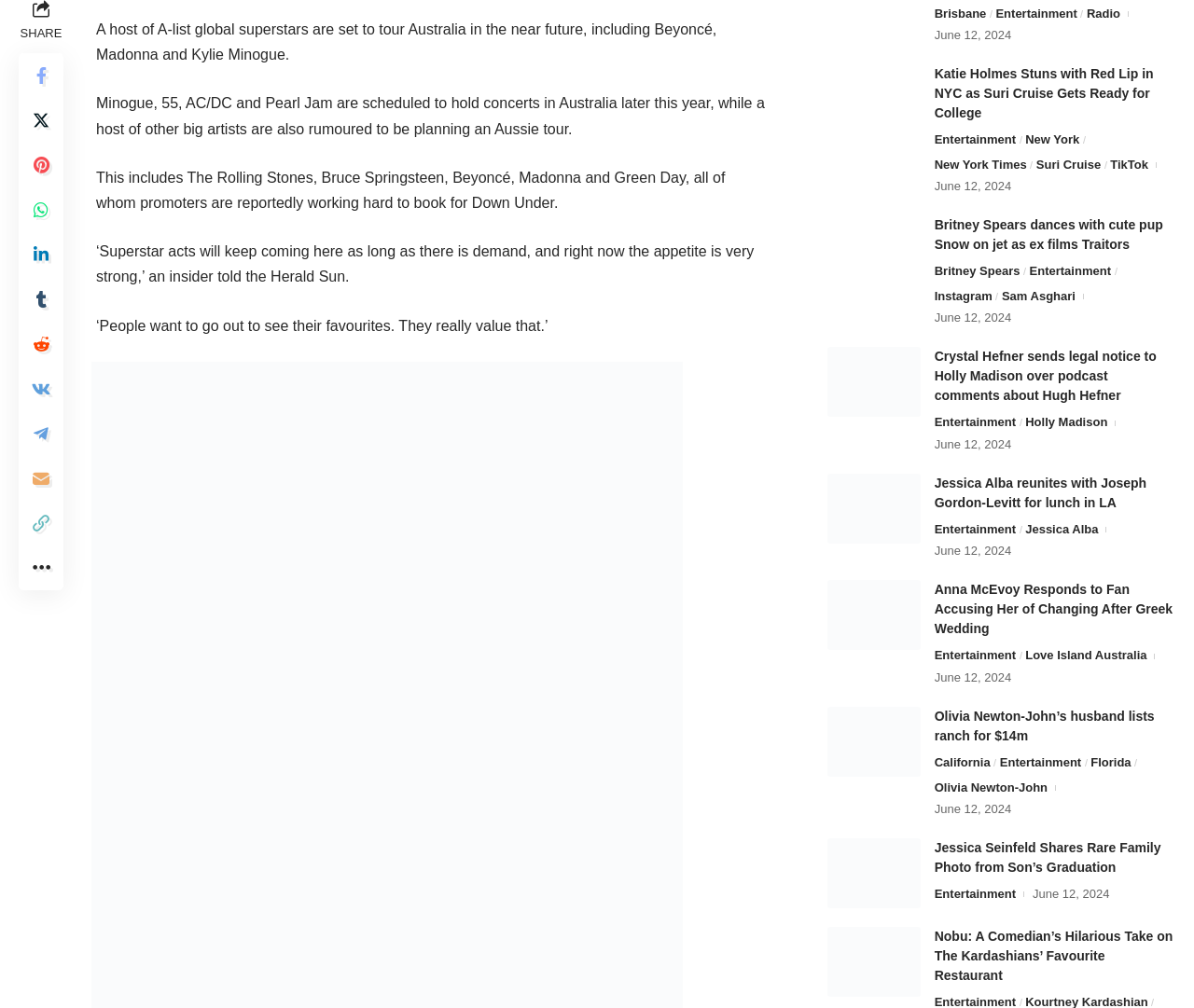Identify the bounding box coordinates of the element that should be clicked to fulfill this task: "View Britney Spears' article". The coordinates should be provided as four float numbers between 0 and 1, i.e., [left, top, right, bottom].

[0.783, 0.216, 0.974, 0.25]